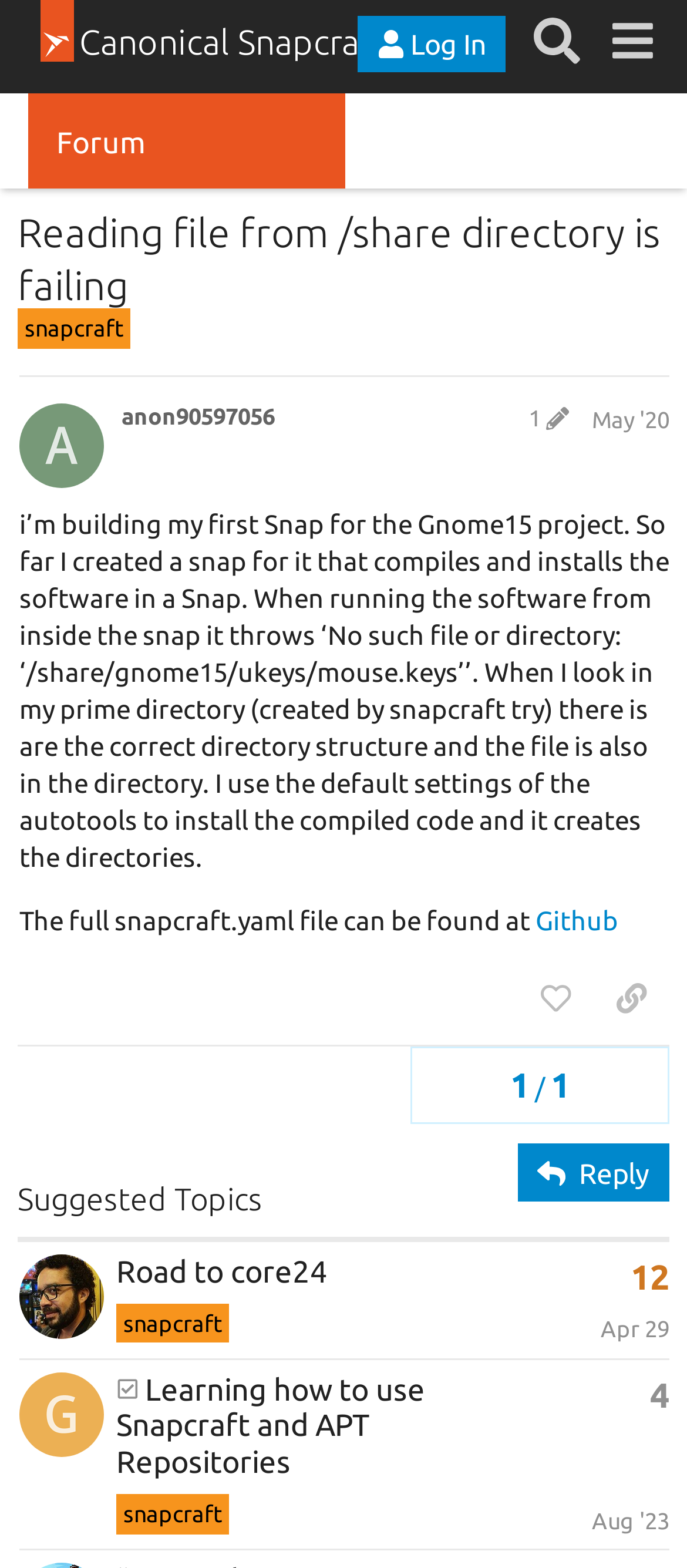Respond to the question below with a single word or phrase:
What is the error message when running the software from inside the snap?

No such file or directory